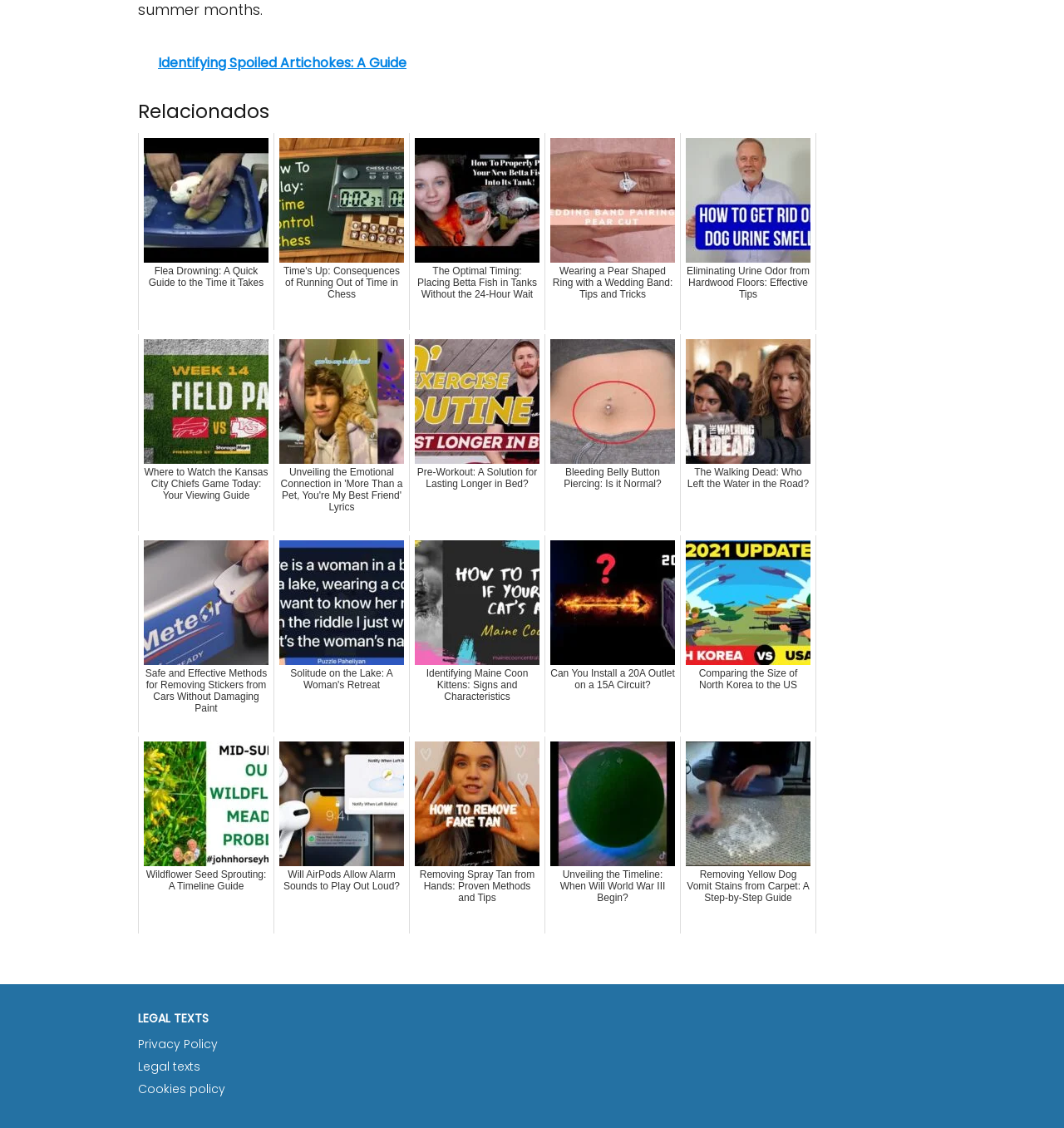Determine the bounding box coordinates for the area that should be clicked to carry out the following instruction: "Learn about flea drowning".

[0.13, 0.118, 0.258, 0.292]